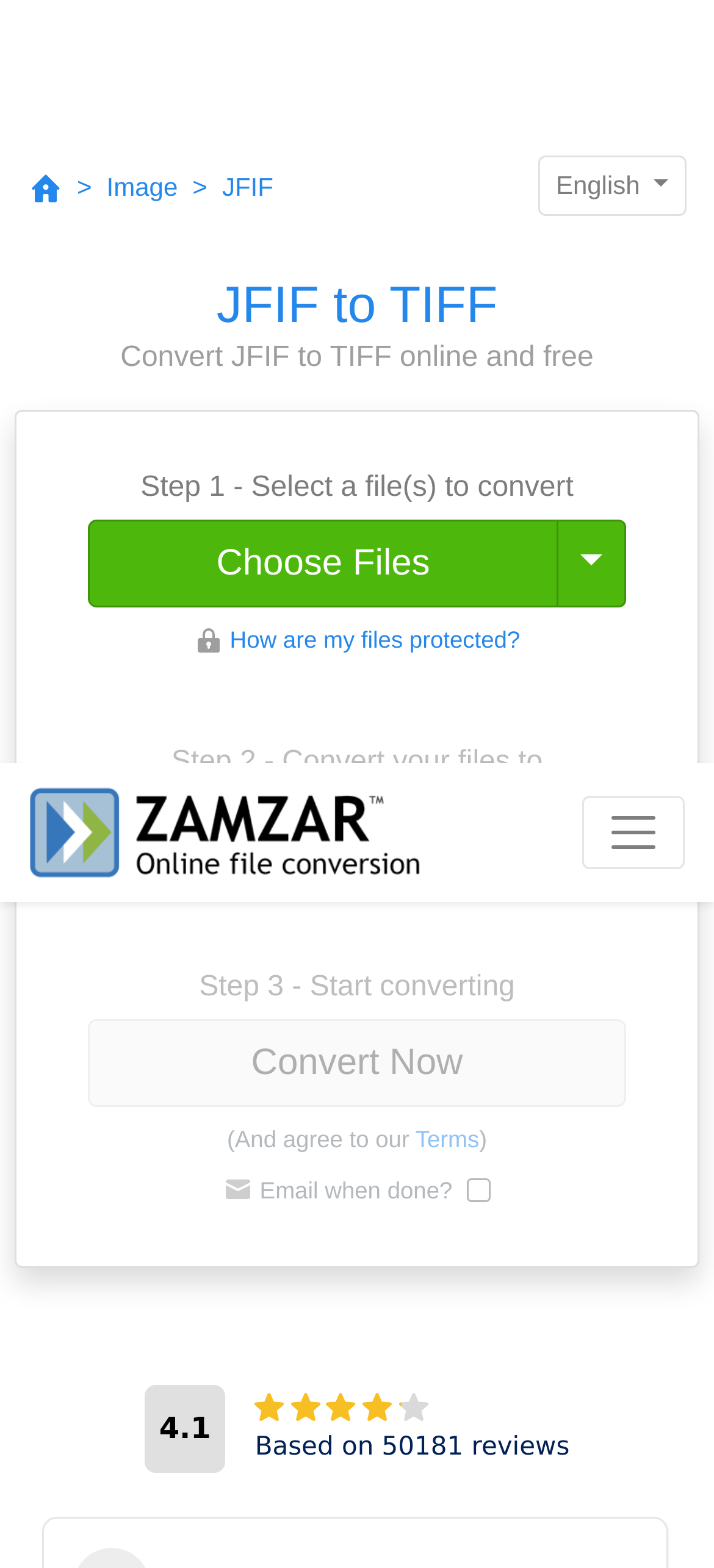Could you find the bounding box coordinates of the clickable area to complete this instruction: "Click the Terms link"?

[0.582, 0.231, 0.671, 0.249]